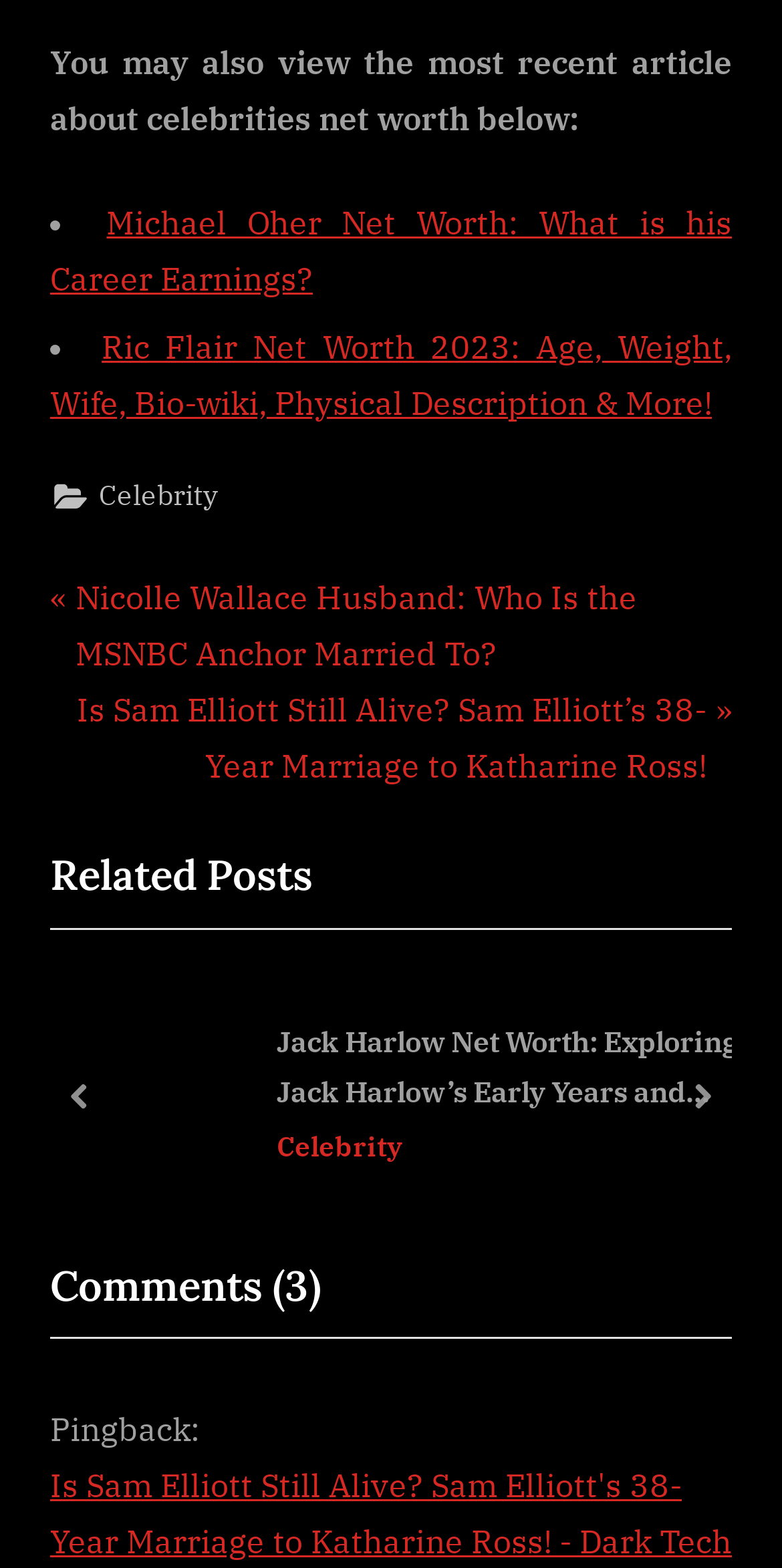Respond to the following query with just one word or a short phrase: 
What is the title of the previous post?

Nicolle Wallace Husband